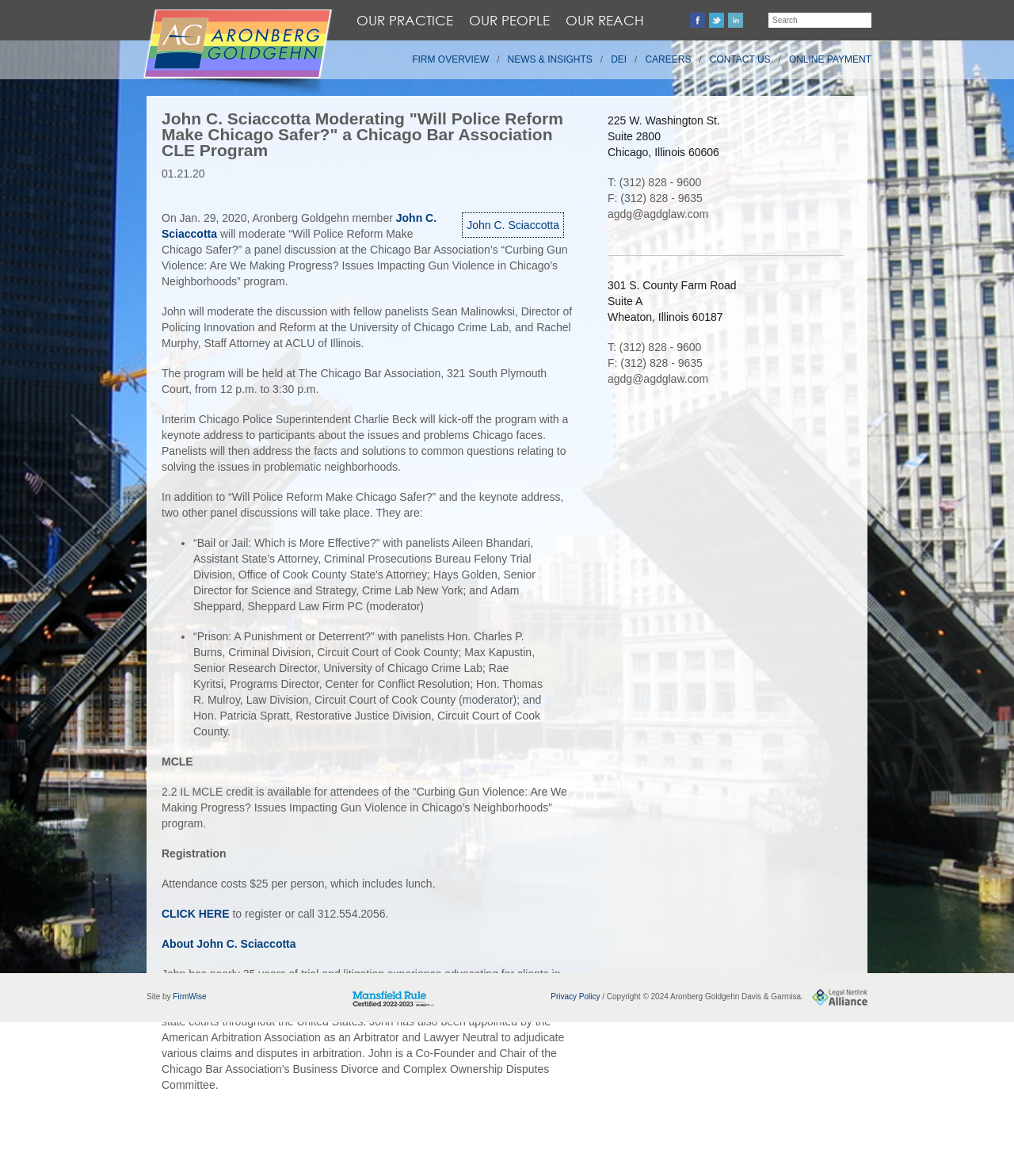Determine the bounding box coordinates of the clickable element necessary to fulfill the instruction: "Click on the 'CONTACT US' link". Provide the coordinates as four float numbers within the 0 to 1 range, i.e., [left, top, right, bottom].

[0.692, 0.046, 0.768, 0.057]